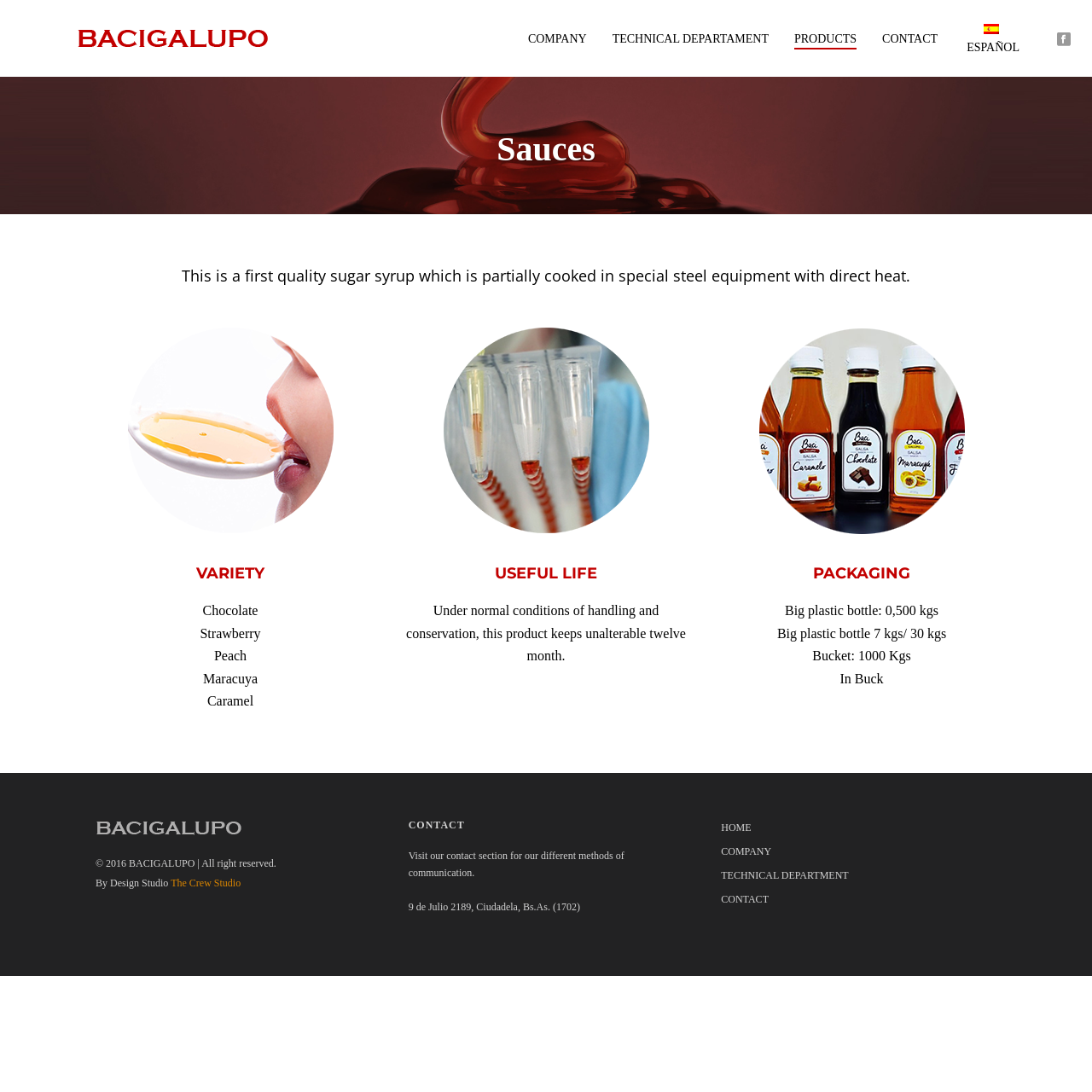Using the provided description: "Design Studio The Crew Studio", find the bounding box coordinates of the corresponding UI element. The output should be four float numbers between 0 and 1, in the format [left, top, right, bottom].

[0.101, 0.803, 0.22, 0.814]